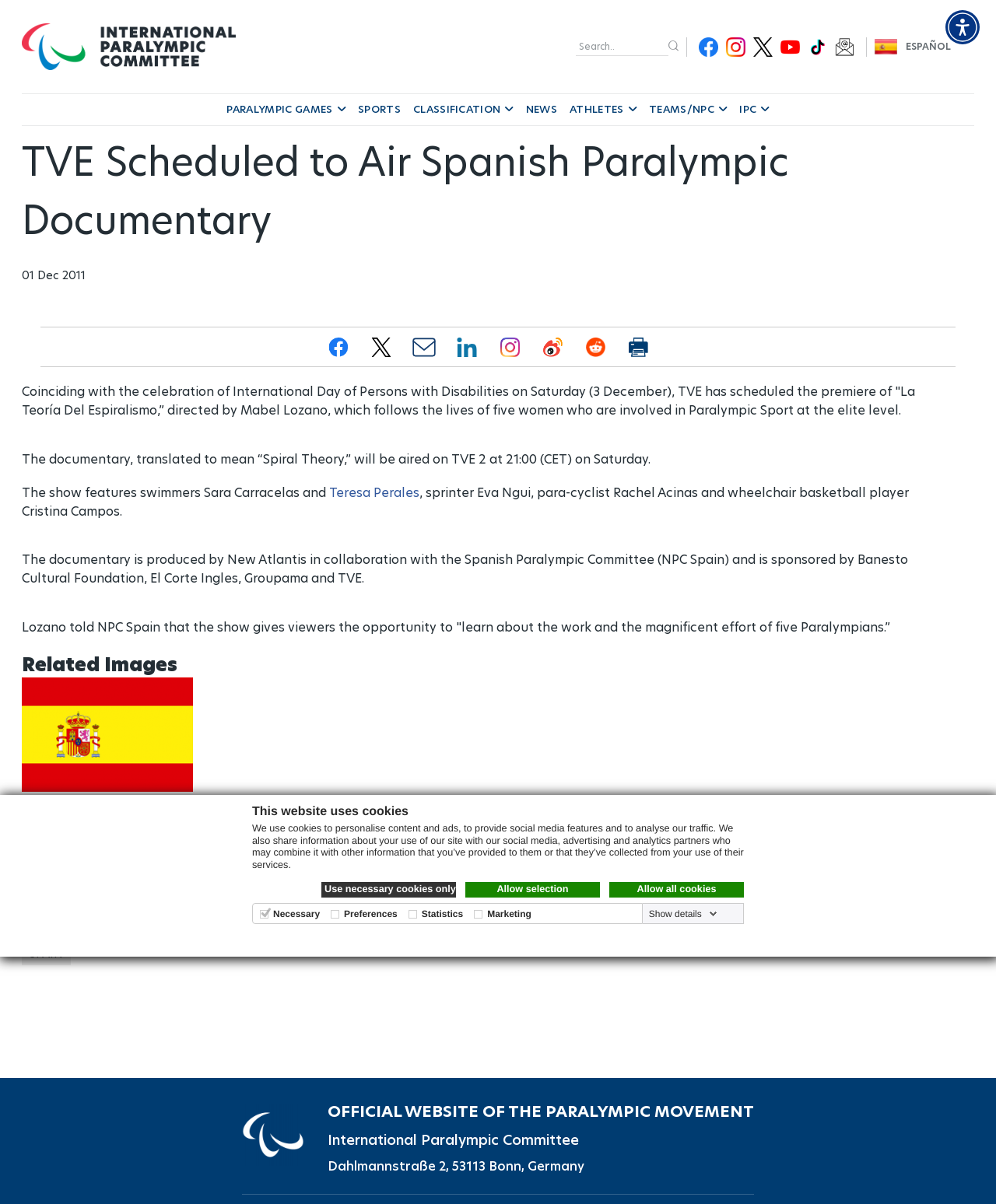Could you find the bounding box coordinates of the clickable area to complete this instruction: "Search for something"?

[0.578, 0.031, 0.671, 0.047]